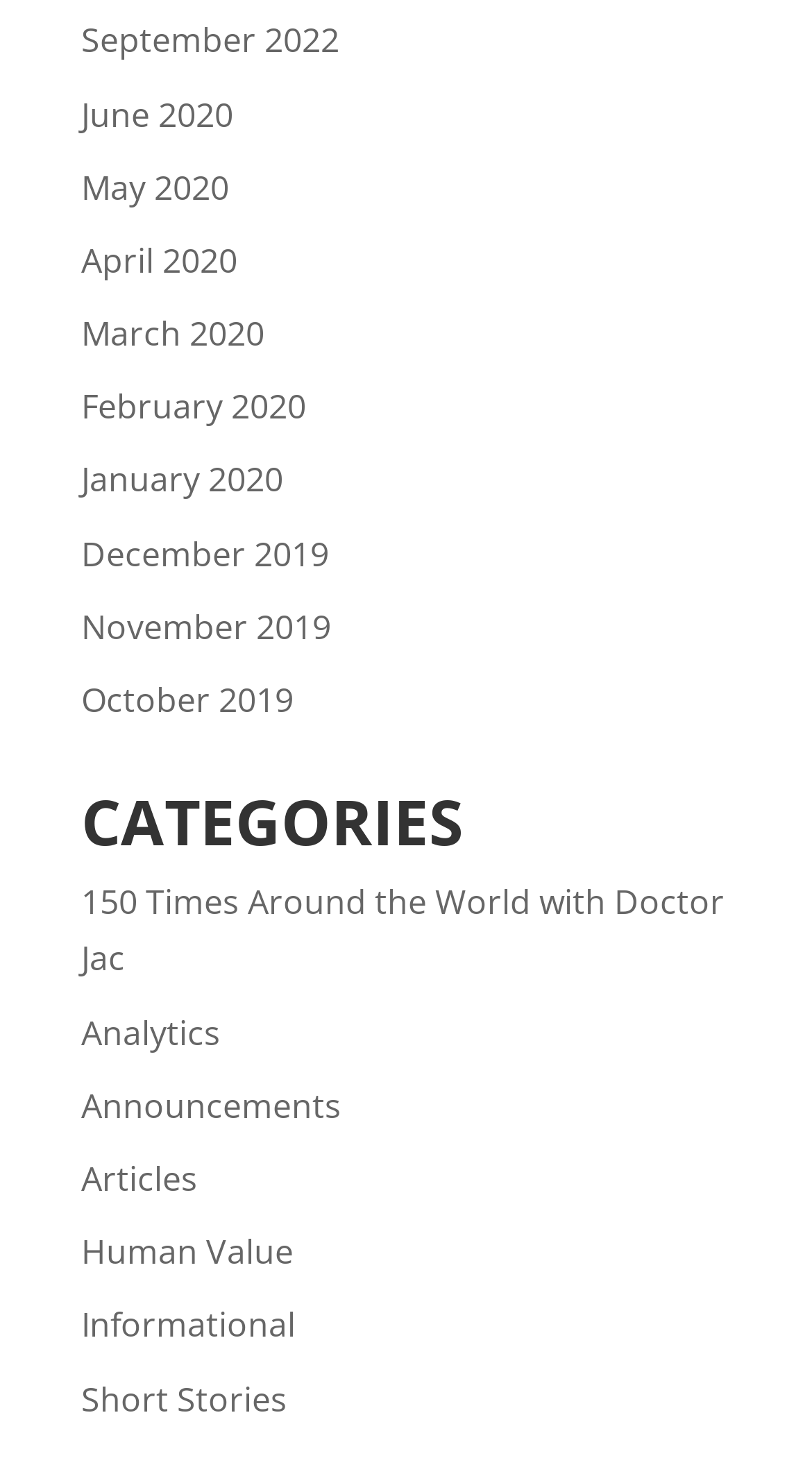Please indicate the bounding box coordinates for the clickable area to complete the following task: "Explore Analytics". The coordinates should be specified as four float numbers between 0 and 1, i.e., [left, top, right, bottom].

[0.1, 0.689, 0.272, 0.72]